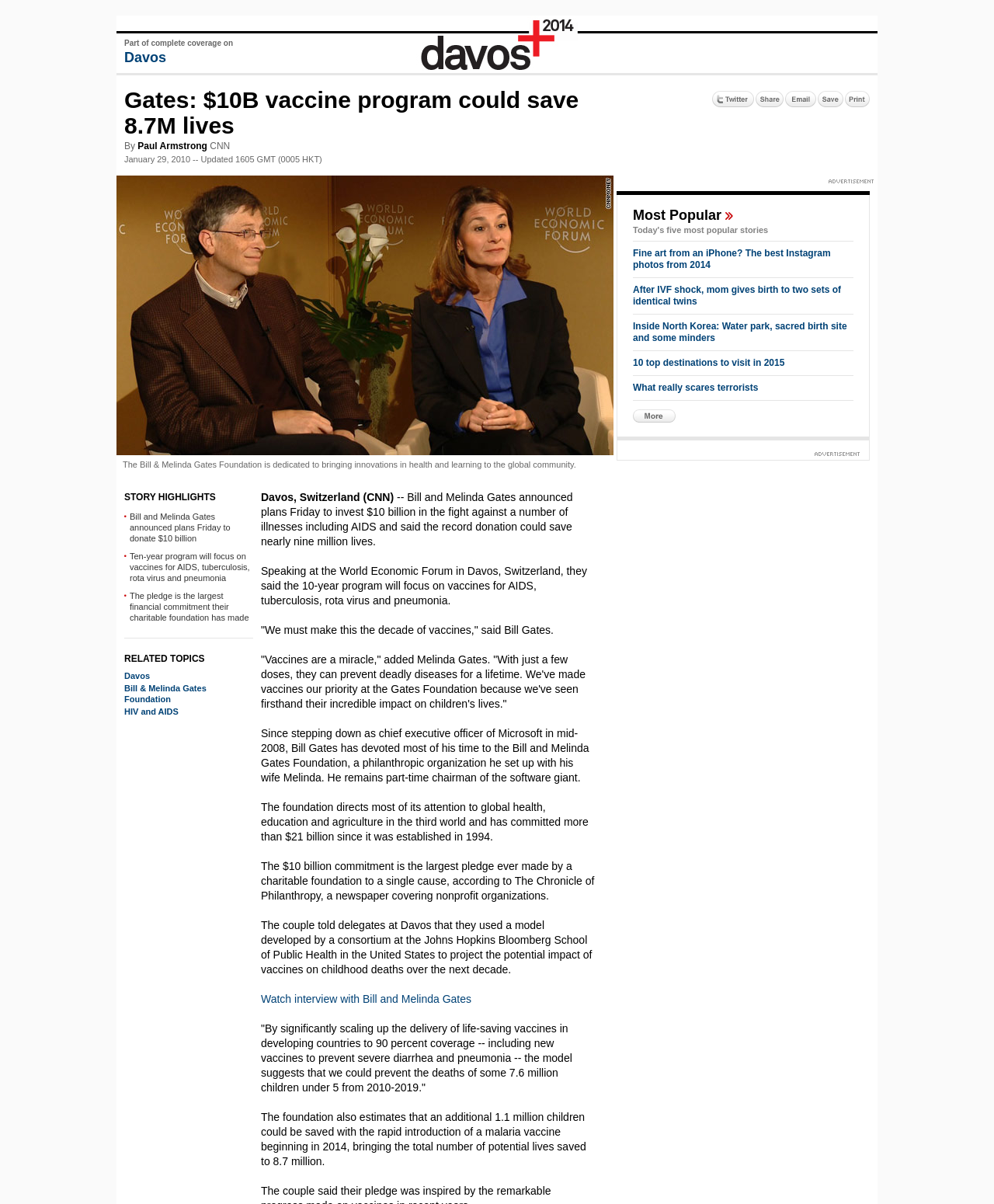Please find and provide the title of the webpage.

Gates: $10B vaccine program could save 8.7M lives